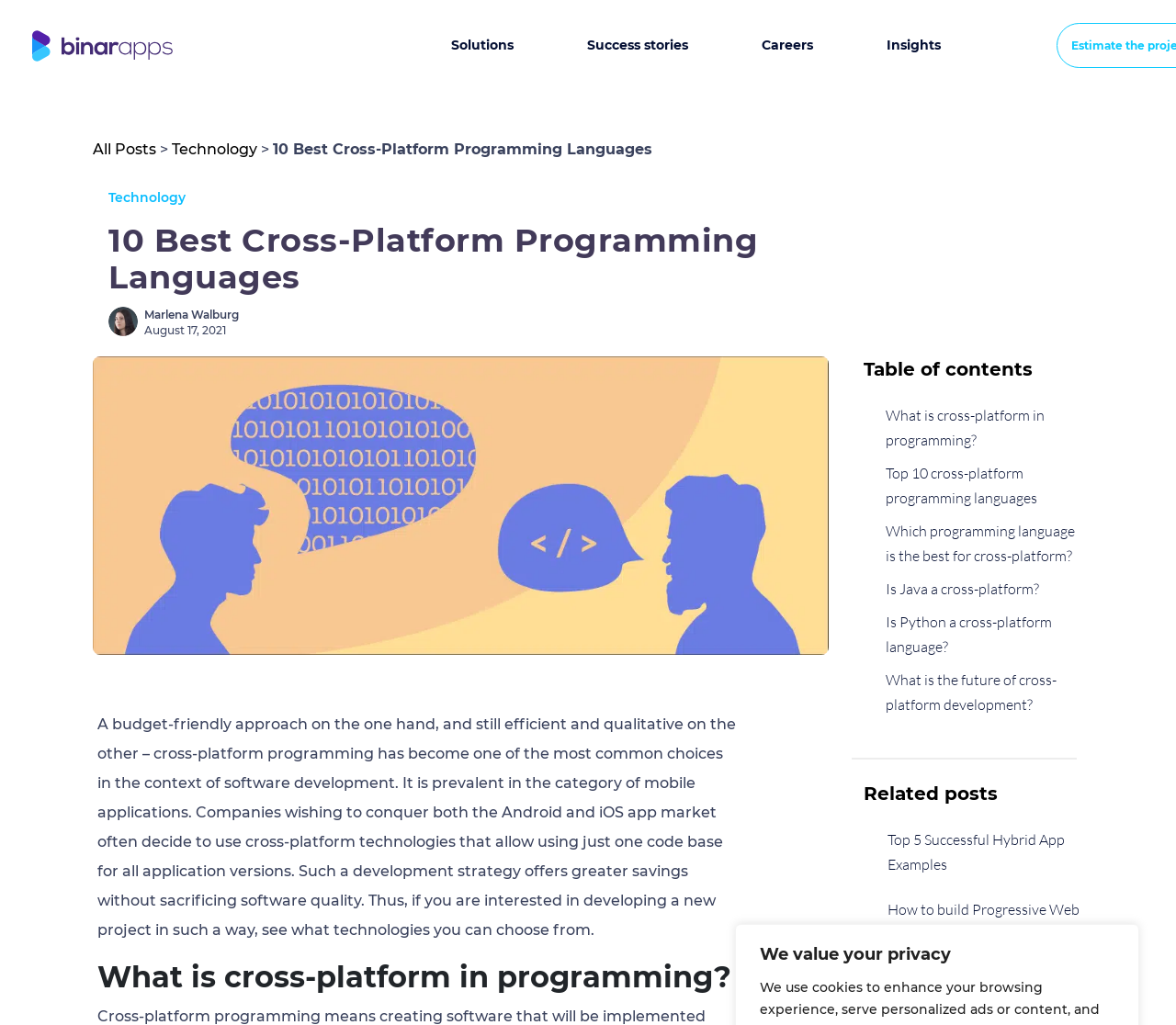Can you specify the bounding box coordinates of the area that needs to be clicked to fulfill the following instruction: "Read the article '10 Best Cross-Platform Programming Languages'"?

[0.232, 0.137, 0.555, 0.154]